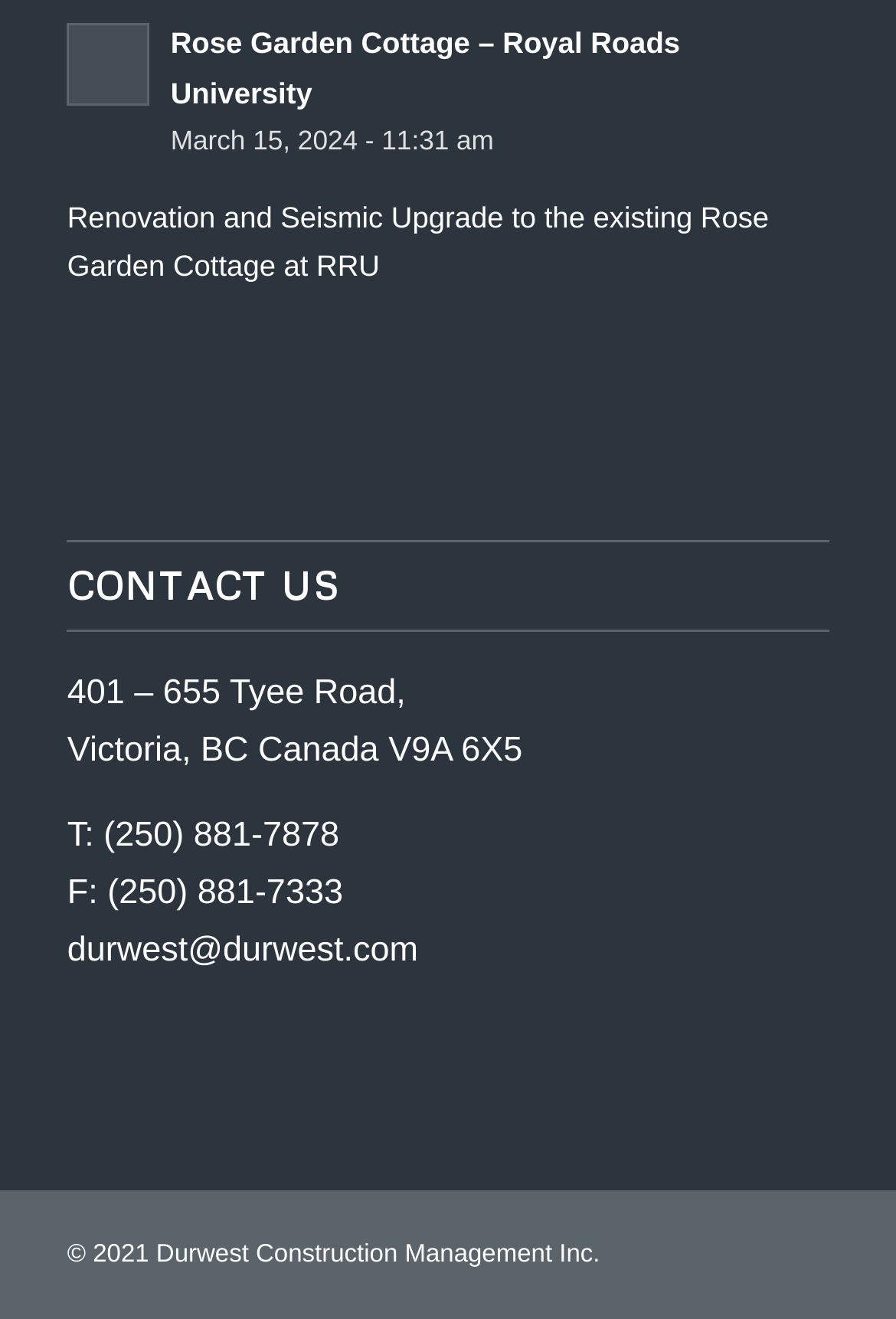Based on the description "(250) 881-7878", find the bounding box of the specified UI element.

[0.116, 0.619, 0.379, 0.649]